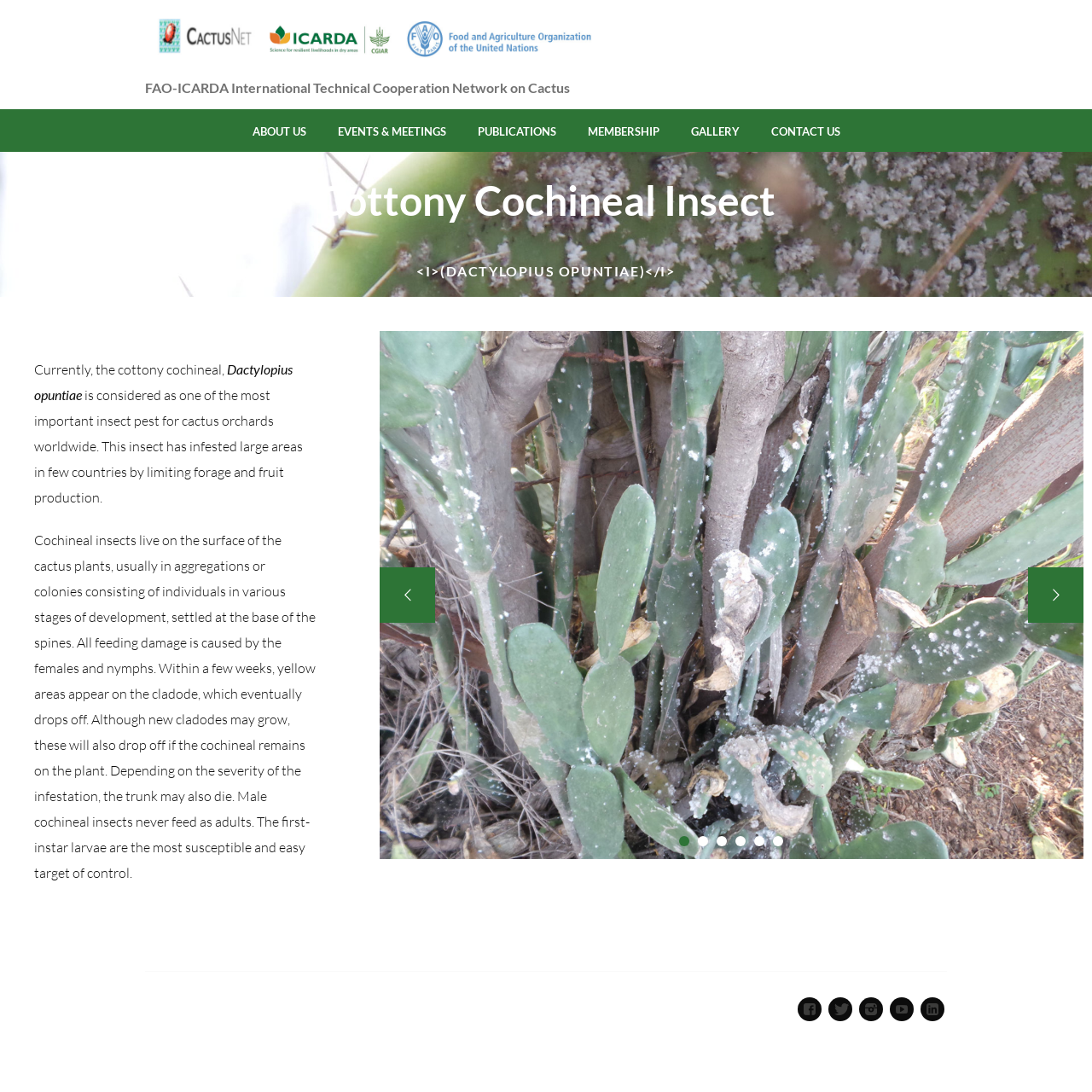Find the bounding box coordinates of the element's region that should be clicked in order to follow the given instruction: "Contact us". The coordinates should consist of four float numbers between 0 and 1, i.e., [left, top, right, bottom].

[0.692, 0.1, 0.783, 0.139]